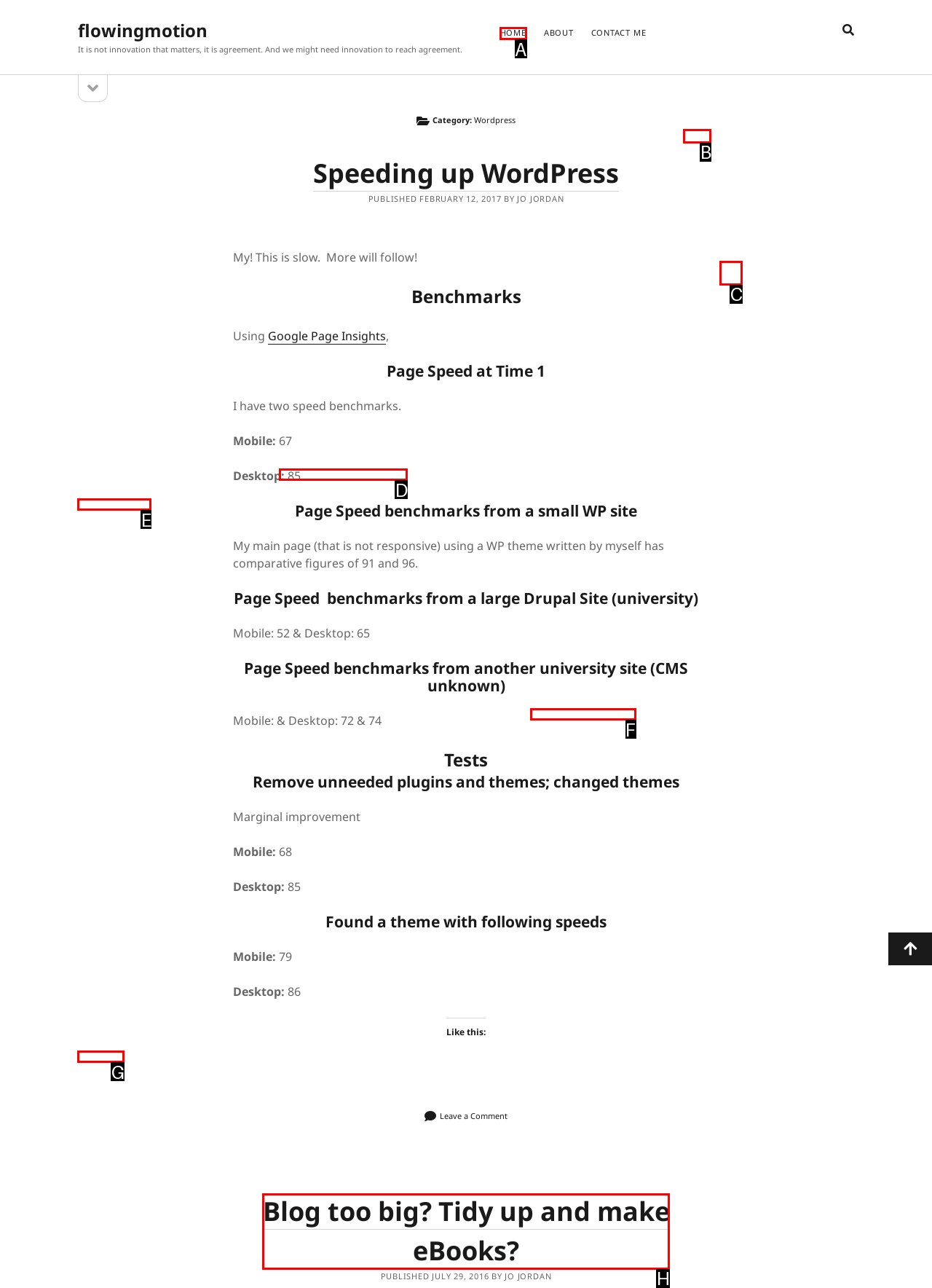Select the appropriate HTML element to click for the following task: click on the 'HOME' link
Answer with the letter of the selected option from the given choices directly.

A